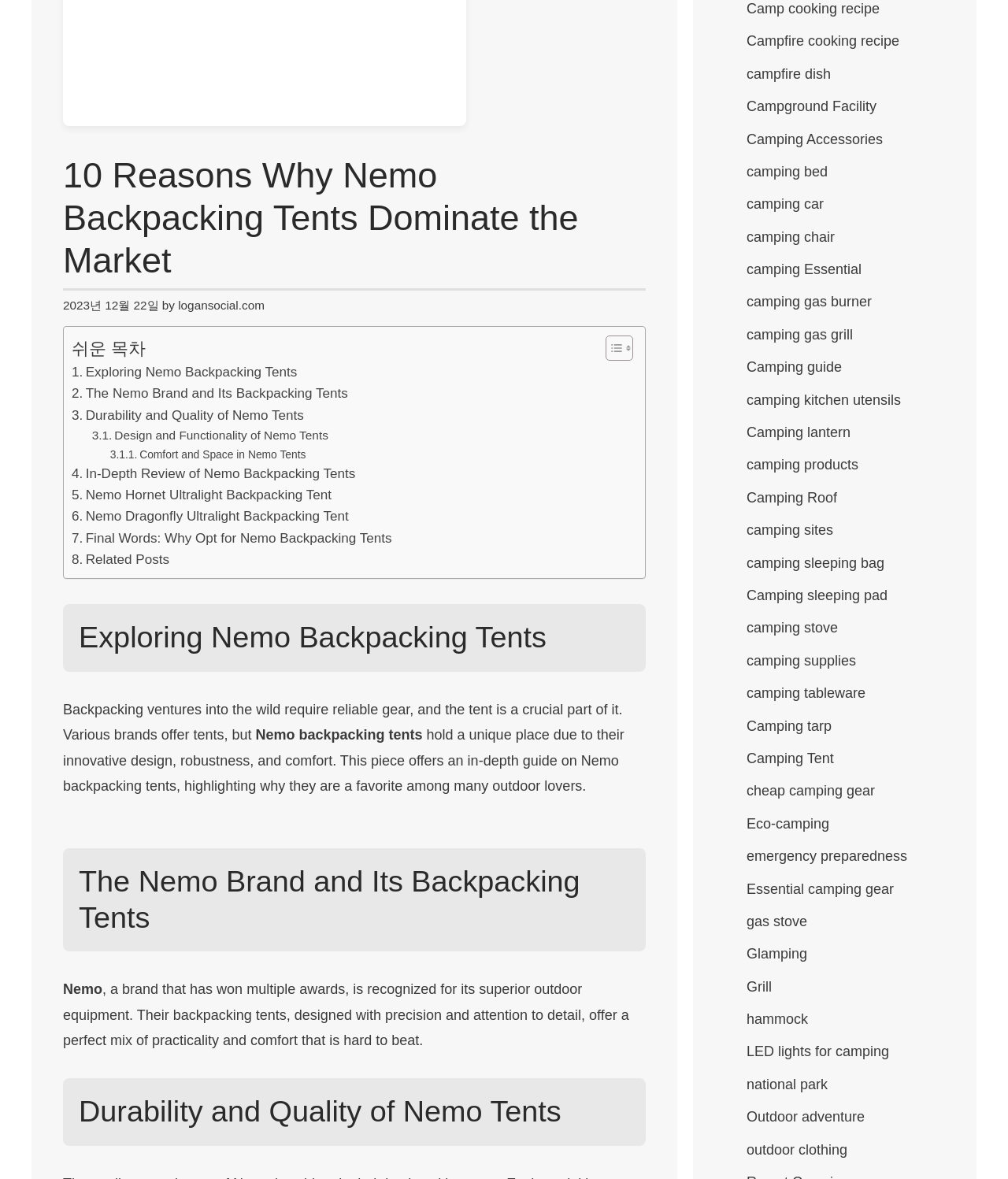Determine the bounding box coordinates of the UI element described by: "LED lights for camping".

[0.741, 0.885, 0.882, 0.899]